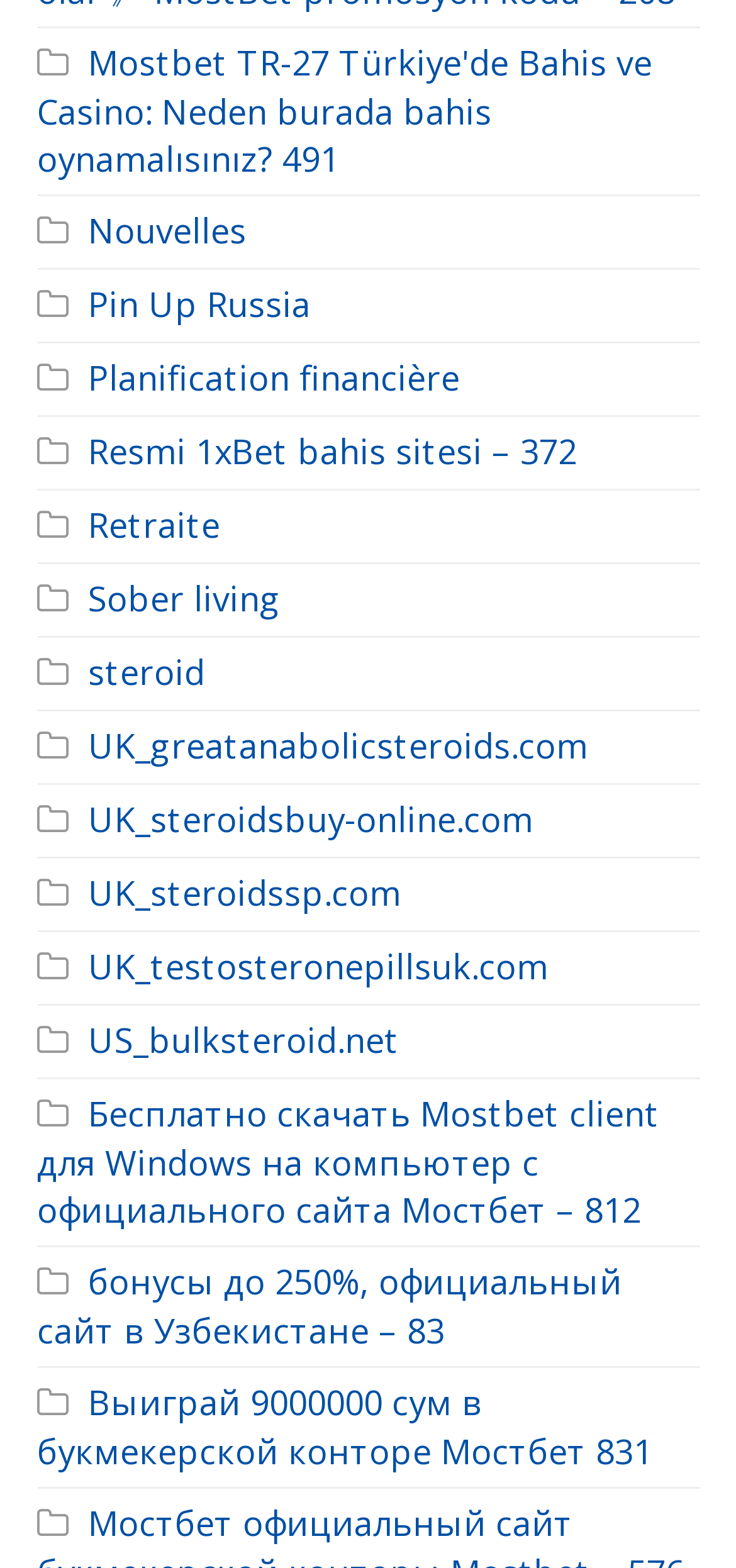Based on the image, provide a detailed response to the question:
What is the language of the webpage?

The webpage contains links with text in different languages, including Turkish, Russian, and English, indicating that the webpage is multilingual.